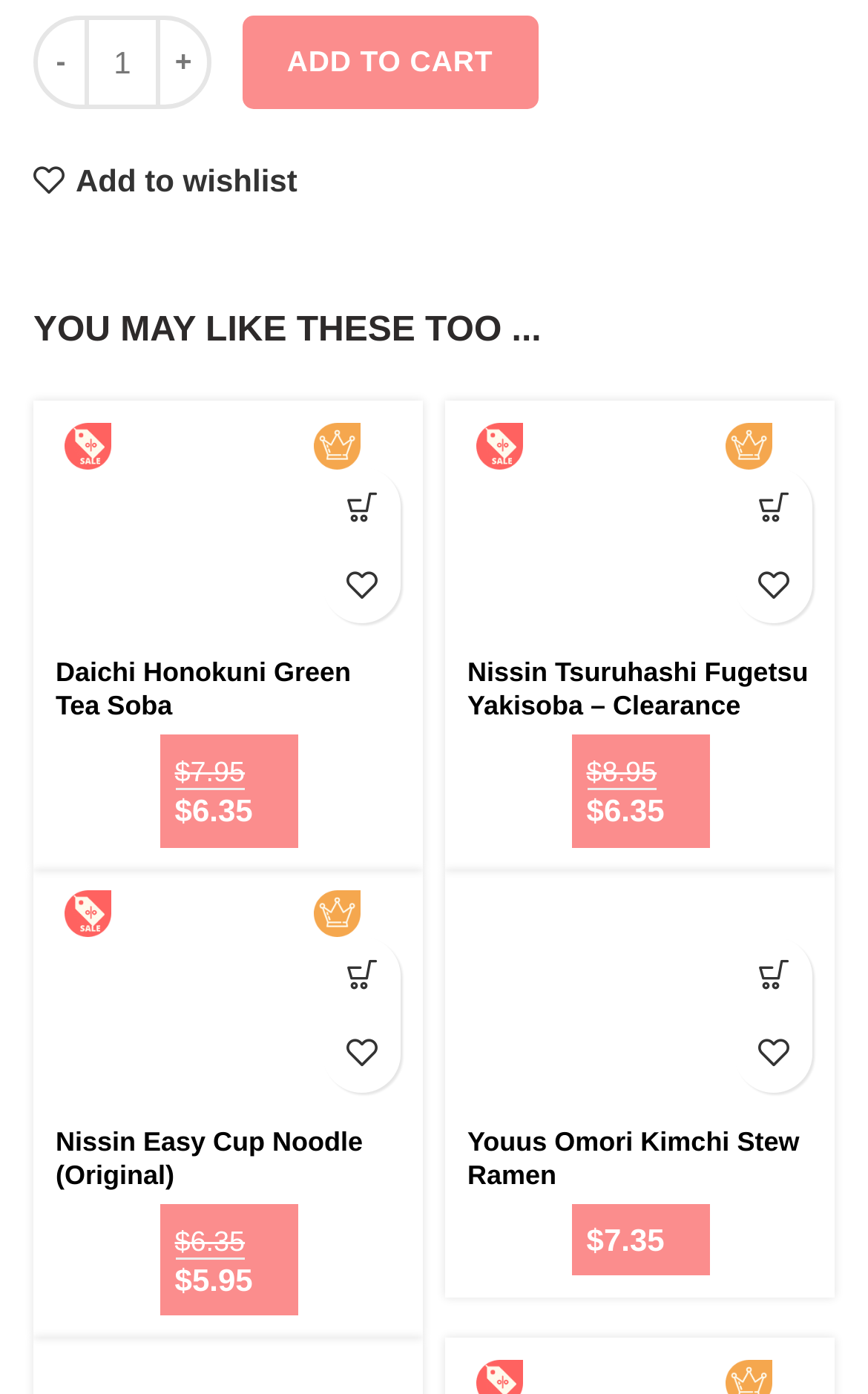Identify the bounding box coordinates for the element that needs to be clicked to fulfill this instruction: "Add Ichiran Ramen to cart". Provide the coordinates in the format of four float numbers between 0 and 1: [left, top, right, bottom].

[0.279, 0.011, 0.619, 0.078]